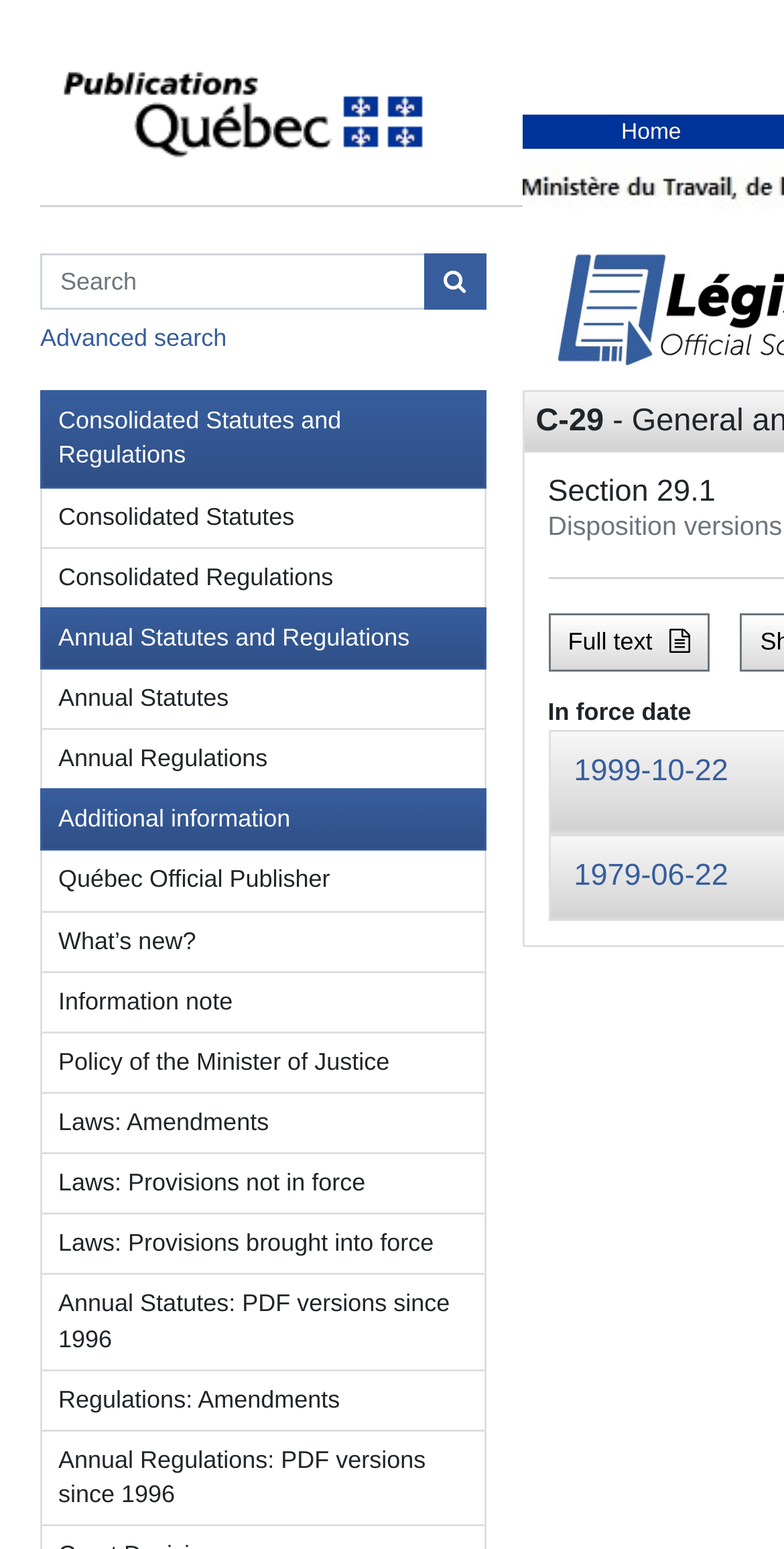Highlight the bounding box coordinates of the element that should be clicked to carry out the following instruction: "Select 1999-10-22 as in force date". The coordinates must be given as four float numbers ranging from 0 to 1, i.e., [left, top, right, bottom].

[0.732, 0.486, 0.929, 0.509]